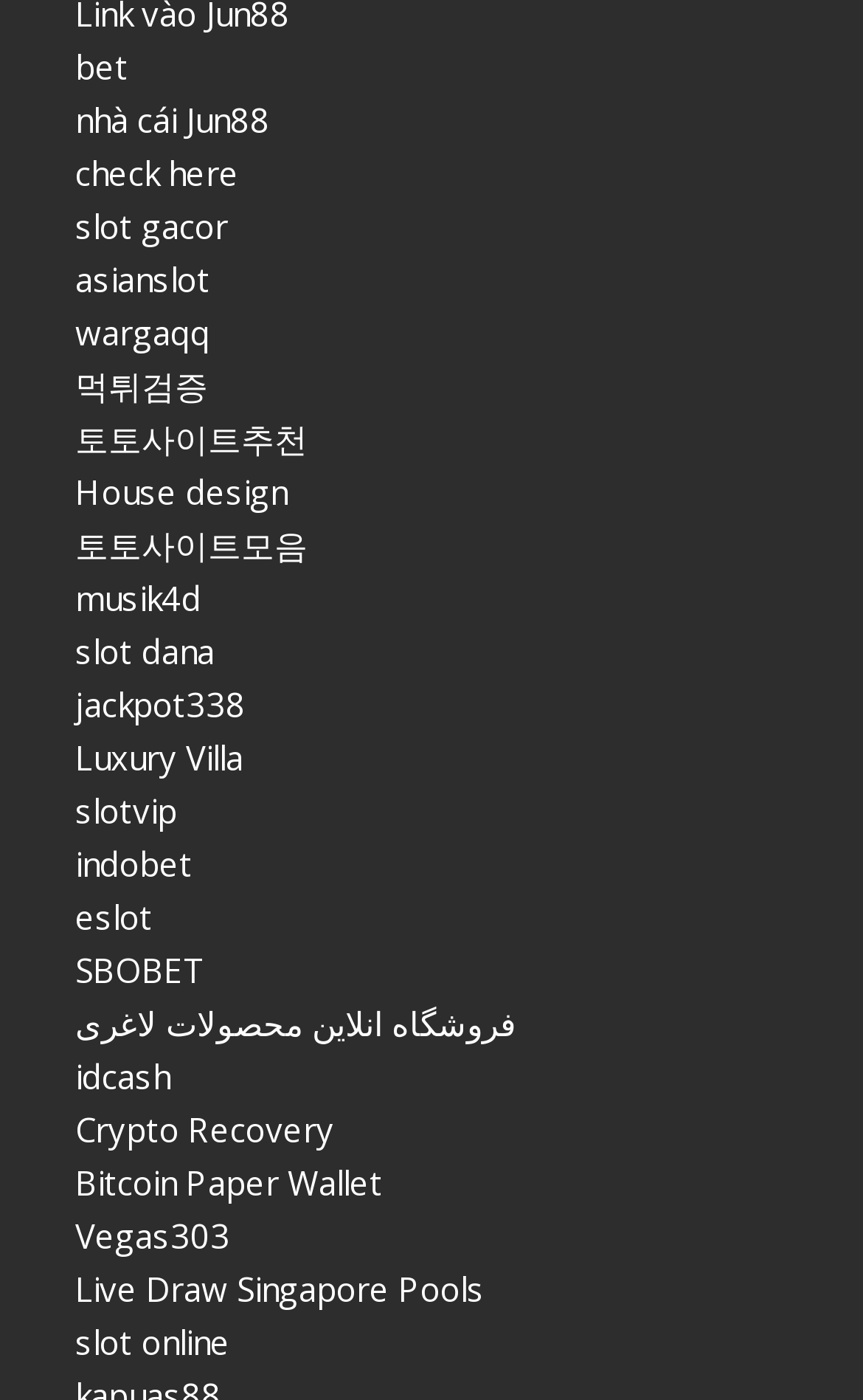Please answer the following question using a single word or phrase: 
How many links are related to slots?

5